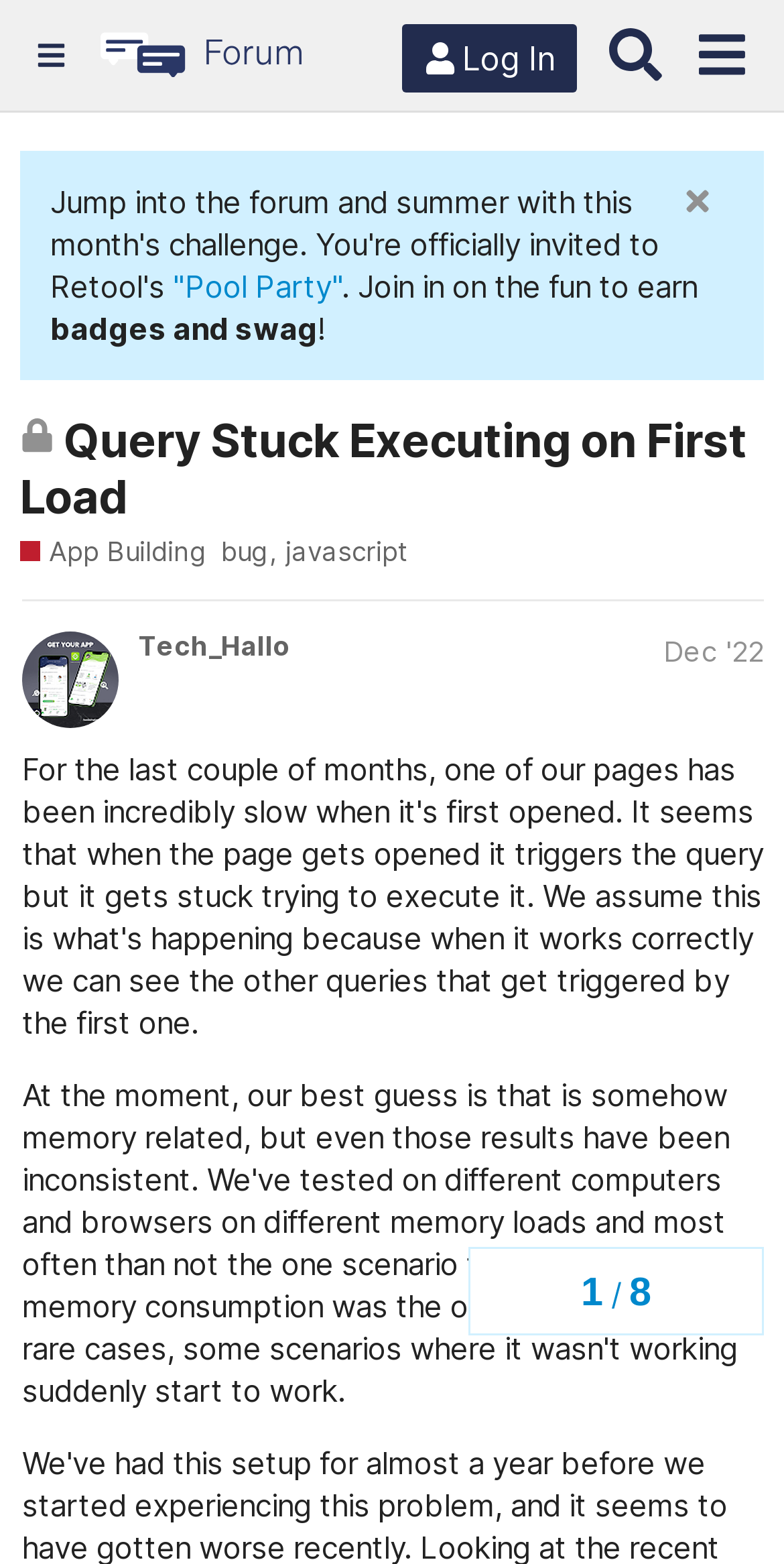Describe all the key features and sections of the webpage thoroughly.

The webpage appears to be a forum discussion page, specifically a topic page on the Retool Forum. At the top, there is a header section with a hamburger menu button on the left, followed by a link to the Retool Forum, which also contains an image of the forum's logo. On the right side of the header, there are buttons for logging in, searching, and accessing a menu.

Below the header, there is a promotional section with a link to "Pool Party" and some text encouraging users to join in and earn badges and swag. 

The main content of the page is a discussion topic, which is currently closed and no longer accepts new replies. The topic title is "Query Stuck Executing on First Load" and is displayed prominently in a heading. There is also a link to the topic and a generic element containing an image, indicating that the topic is closed.

On the left side of the topic title, there is a link to the "App Building" category, which provides help and troubleshooting for building apps. Below the topic title, there is a list of tags, including "bug" and "javascript".

At the bottom of the page, there is a navigation section displaying the topic's progress, with headings indicating the current page number and the total number of pages. There is also a heading displaying the author's name, "Tech_Hallo", and the date of the post, "Dec '22".